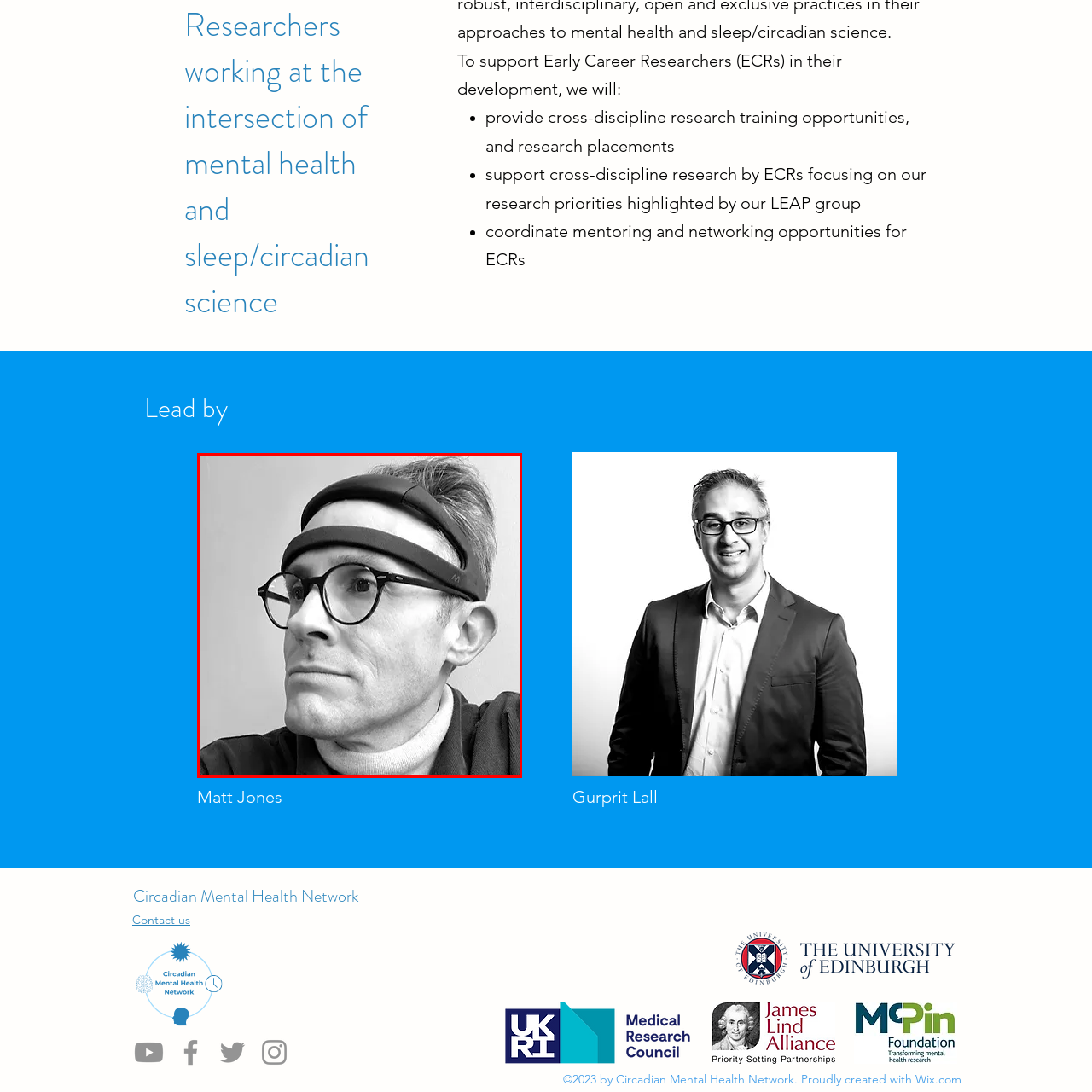View the section of the image outlined in red, Who is associated with this image? Provide your response in a single word or brief phrase.

Matt Jones